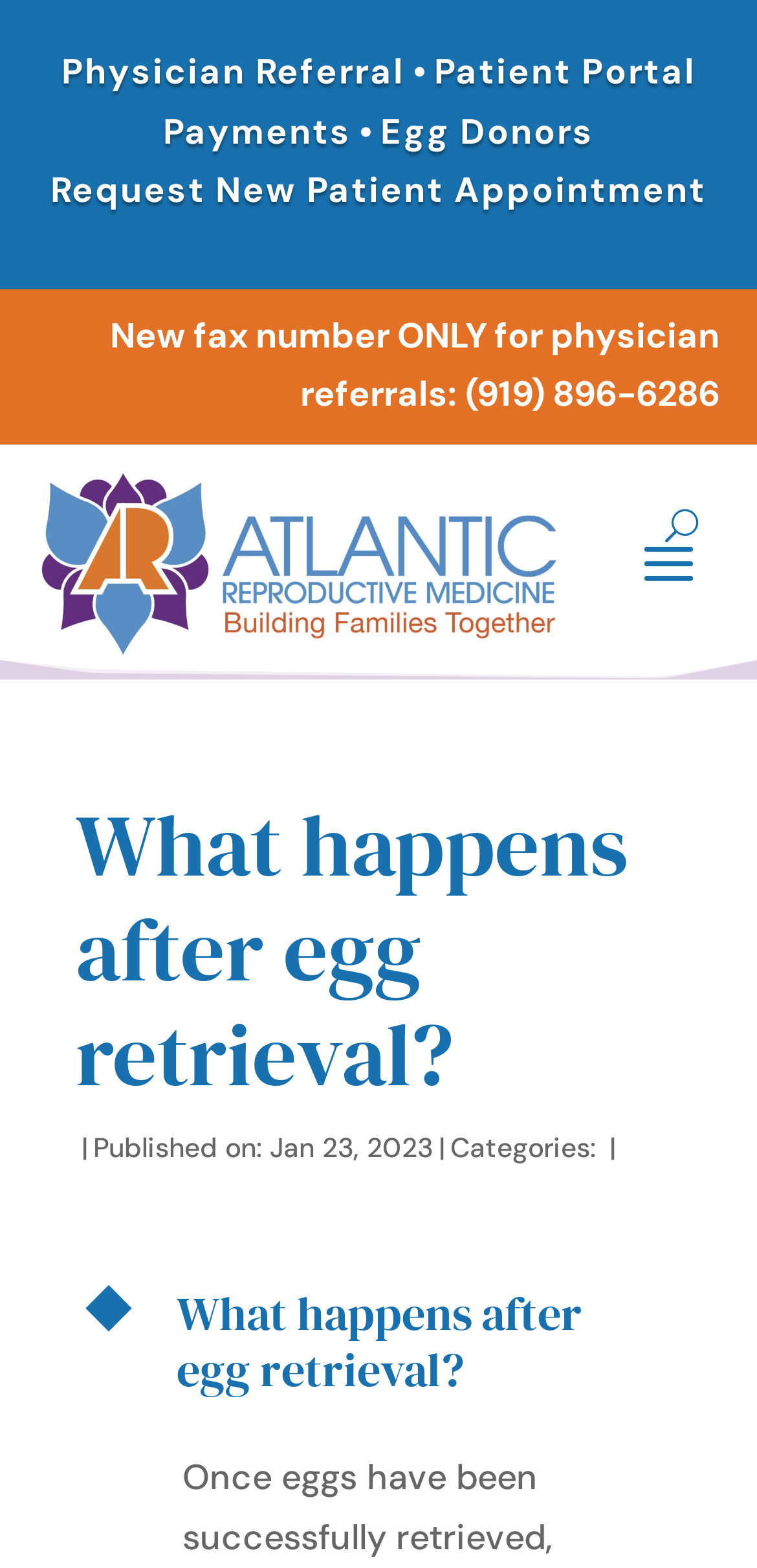Answer the question with a brief word or phrase:
How many links are in the top navigation bar?

5